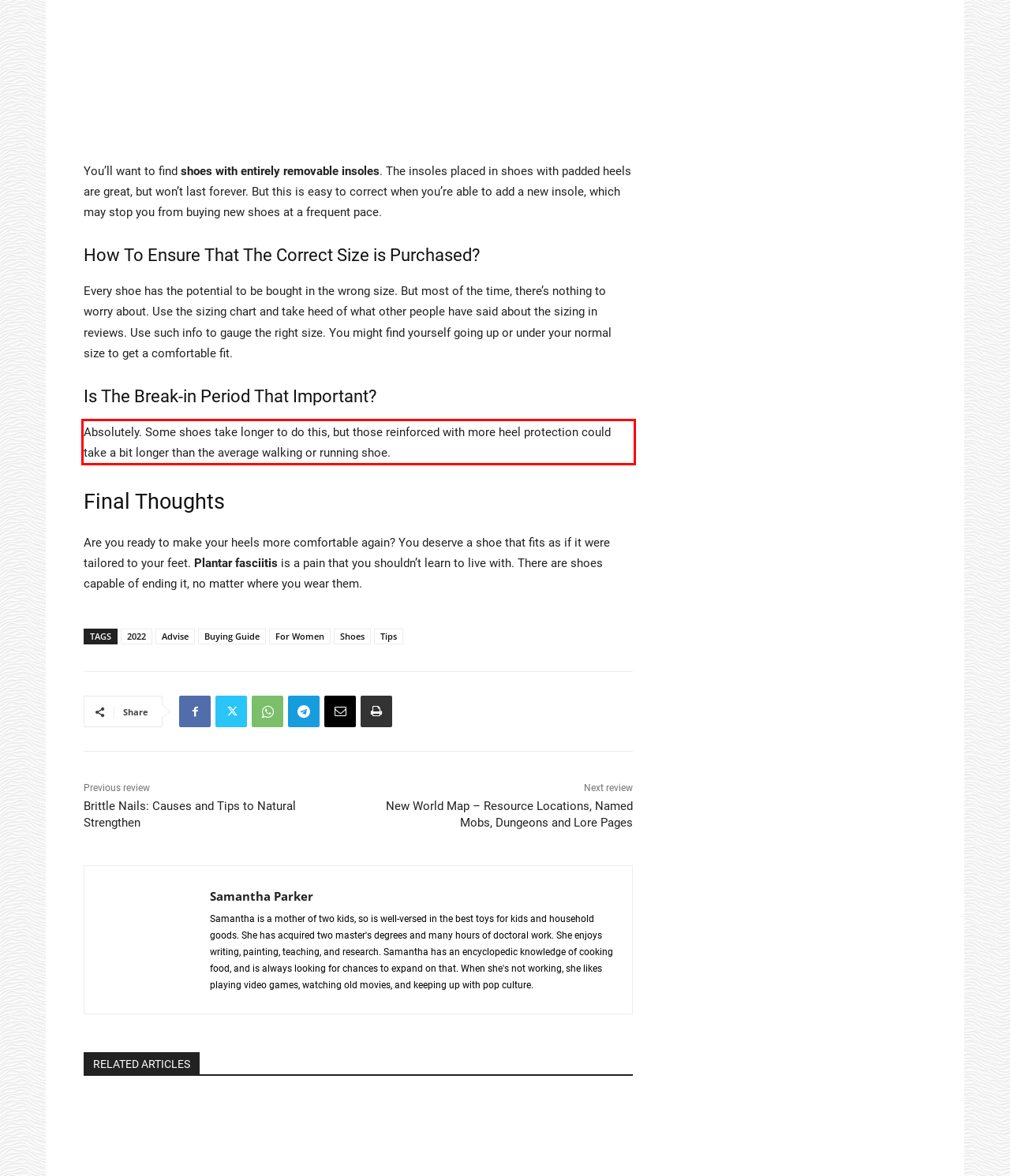Identify the red bounding box in the webpage screenshot and perform OCR to generate the text content enclosed.

Absolutely. Some shoes take longer to do this, but those reinforced with more heel protection could take a bit longer than the average walking or running shoe.